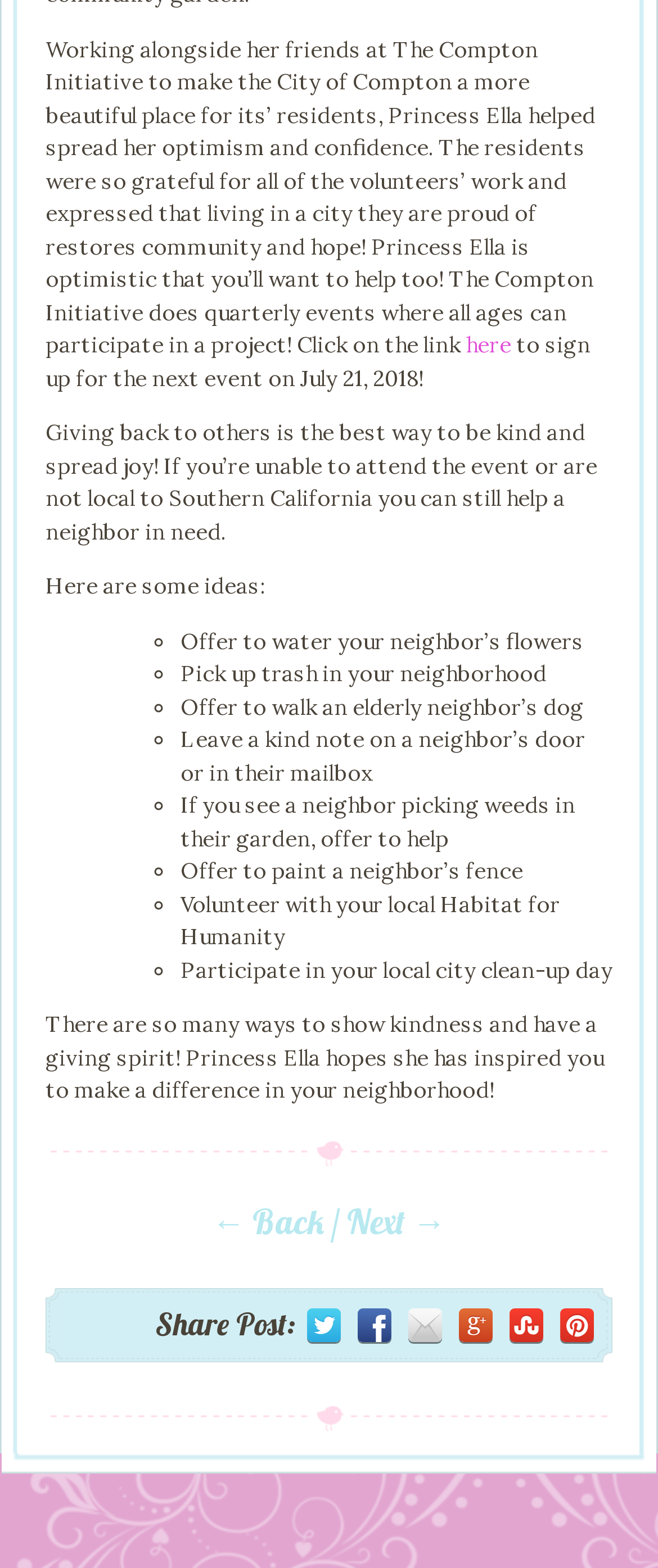What is the purpose of The Compton Initiative?
Offer a detailed and full explanation in response to the question.

According to the webpage, Princess Ella worked alongside her friends at The Compton Initiative to make the City of Compton a more beautiful place for its residents, which implies that the purpose of The Compton Initiative is to beautify the city.